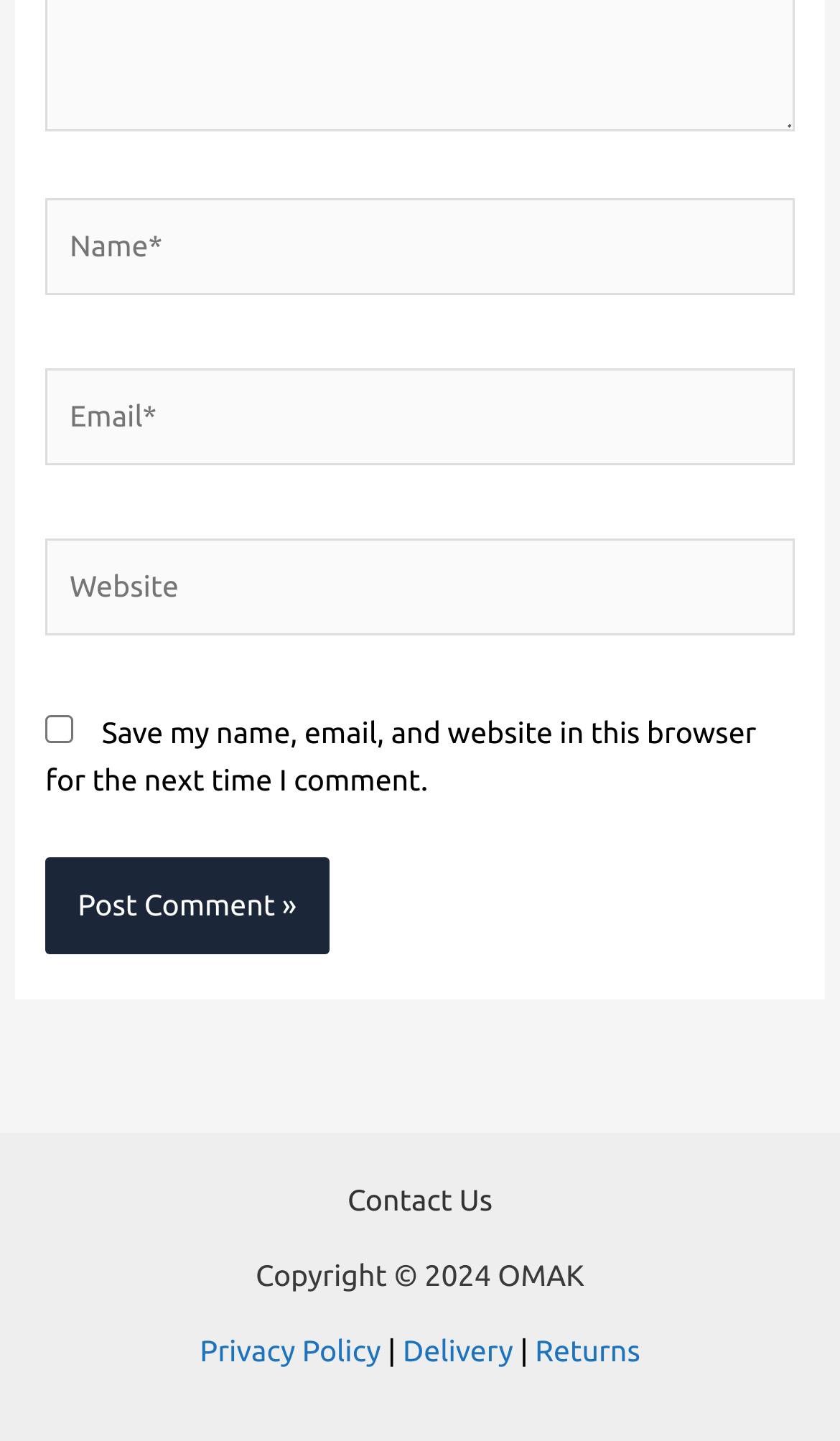What is the label of the first textbox?
Offer a detailed and exhaustive answer to the question.

The first textbox is located at the top of the comment form and has a label 'Name*' indicating that it is a required field.